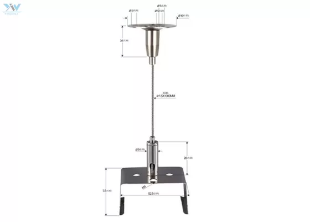Give an in-depth description of what is happening in the image.

This image showcases a suspended linear lighting kit's LED panel suspension system, designed for easy installation and flexibility in various settings. The kit features a sleek metallic design, highlighted by a polished top fixture that supports the LED panel. Below the fixture is an adjustable cable that allows for height customization, making it suitable for different ceiling types and room configurations. The sturdy base, shown prominently at the bottom, ensures stability when mounted and includes multiple attachment points. Detailed dimensions are indicated, ensuring precise installation. This product is ideal for modern interior spaces, offering both functionality and an aesthetic appeal.